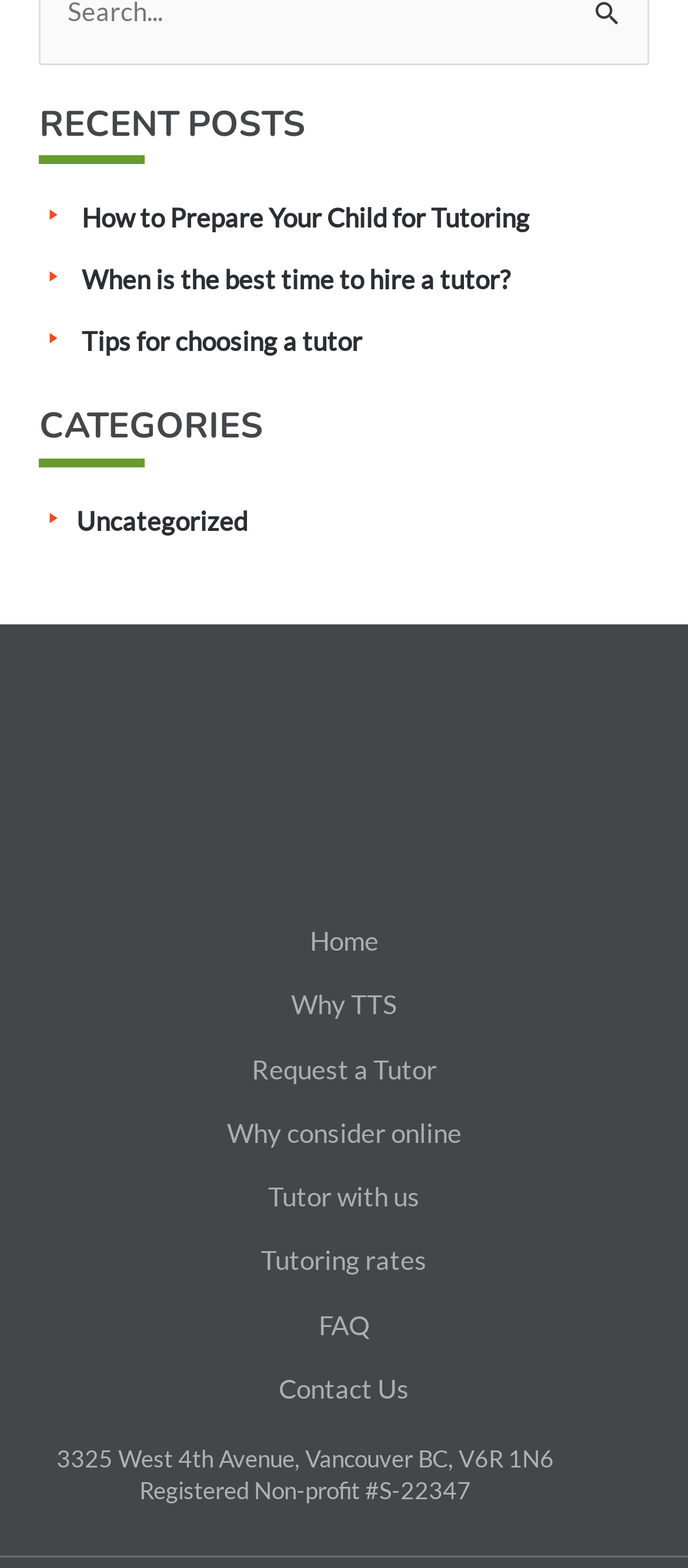Bounding box coordinates are specified in the format (top-left x, top-left y, bottom-right x, bottom-right y). All values are floating point numbers bounded between 0 and 1. Please provide the bounding box coordinate of the region this sentence describes: Tips for choosing a tutor

[0.119, 0.208, 0.526, 0.227]